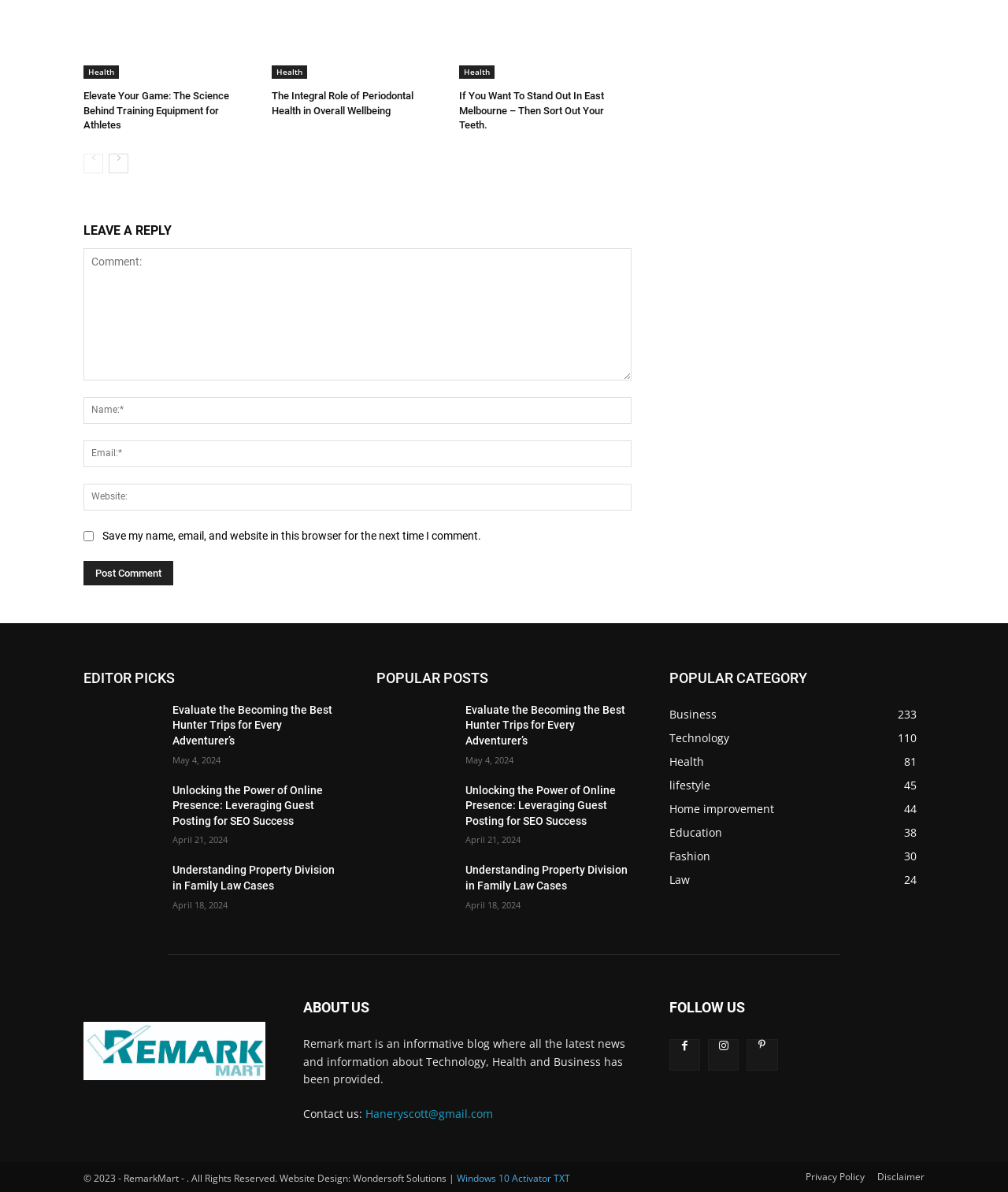Can you show the bounding box coordinates of the region to click on to complete the task described in the instruction: "Click on the 'Health' link"?

[0.083, 0.055, 0.118, 0.066]